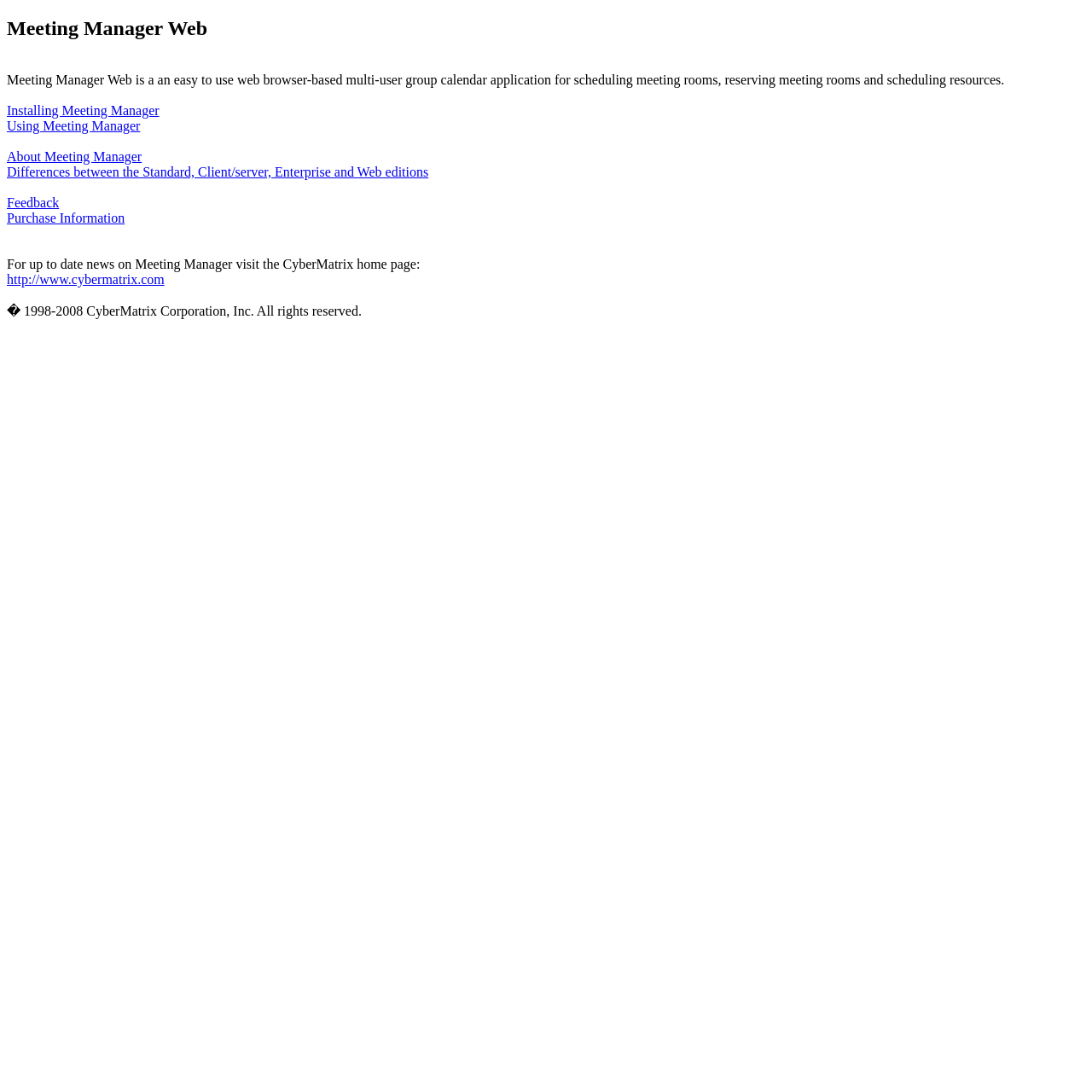Where can I find up-to-date news on Meeting Manager?
Refer to the image and give a detailed answer to the query.

According to the static text, for up-to-date news on Meeting Manager, one can visit the CyberMatrix home page, which is linked on the current webpage.